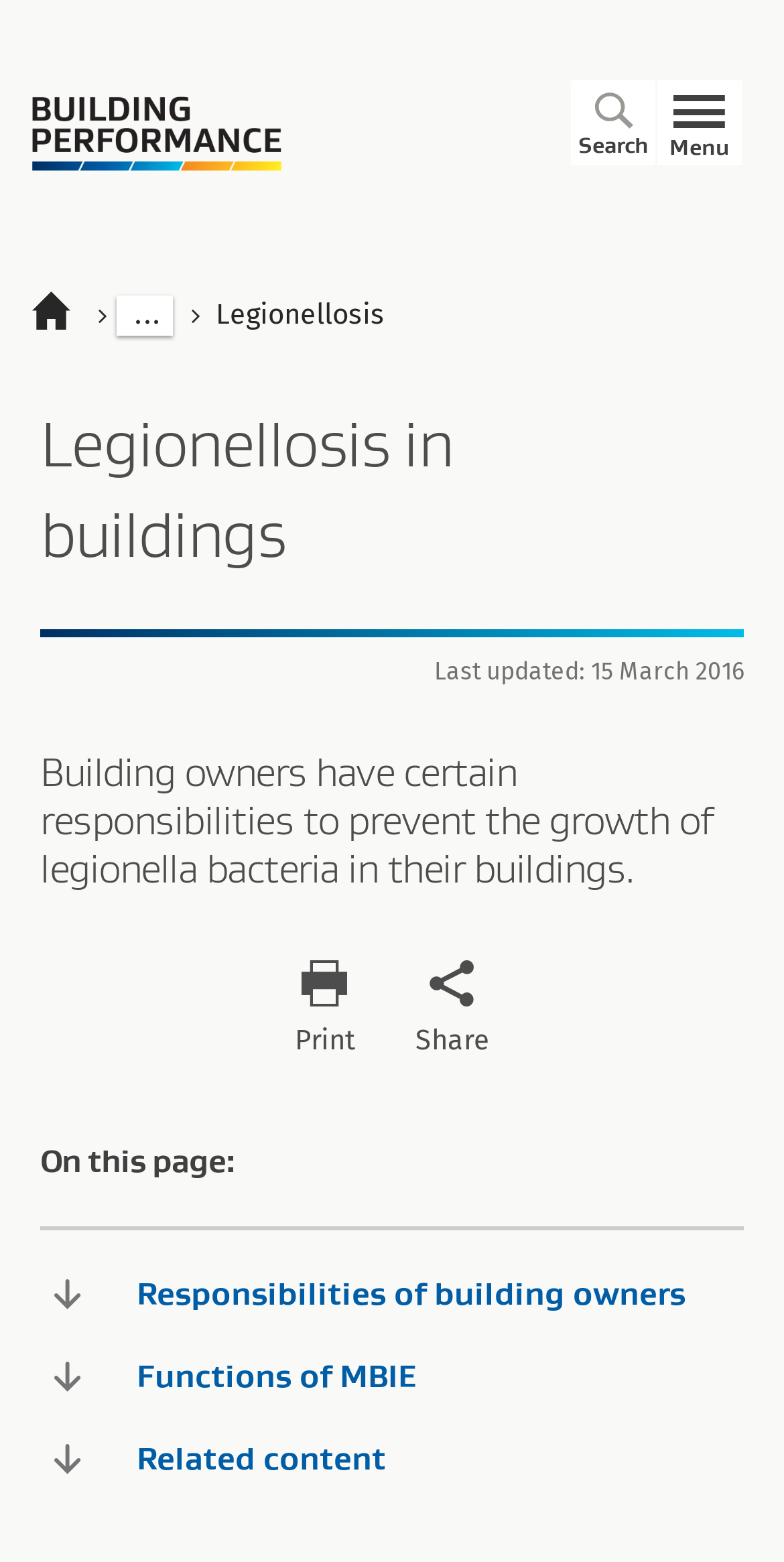Predict the bounding box coordinates of the area that should be clicked to accomplish the following instruction: "View Responsibilities of building owners". The bounding box coordinates should consist of four float numbers between 0 and 1, i.e., [left, top, right, bottom].

[0.051, 0.807, 0.949, 0.846]